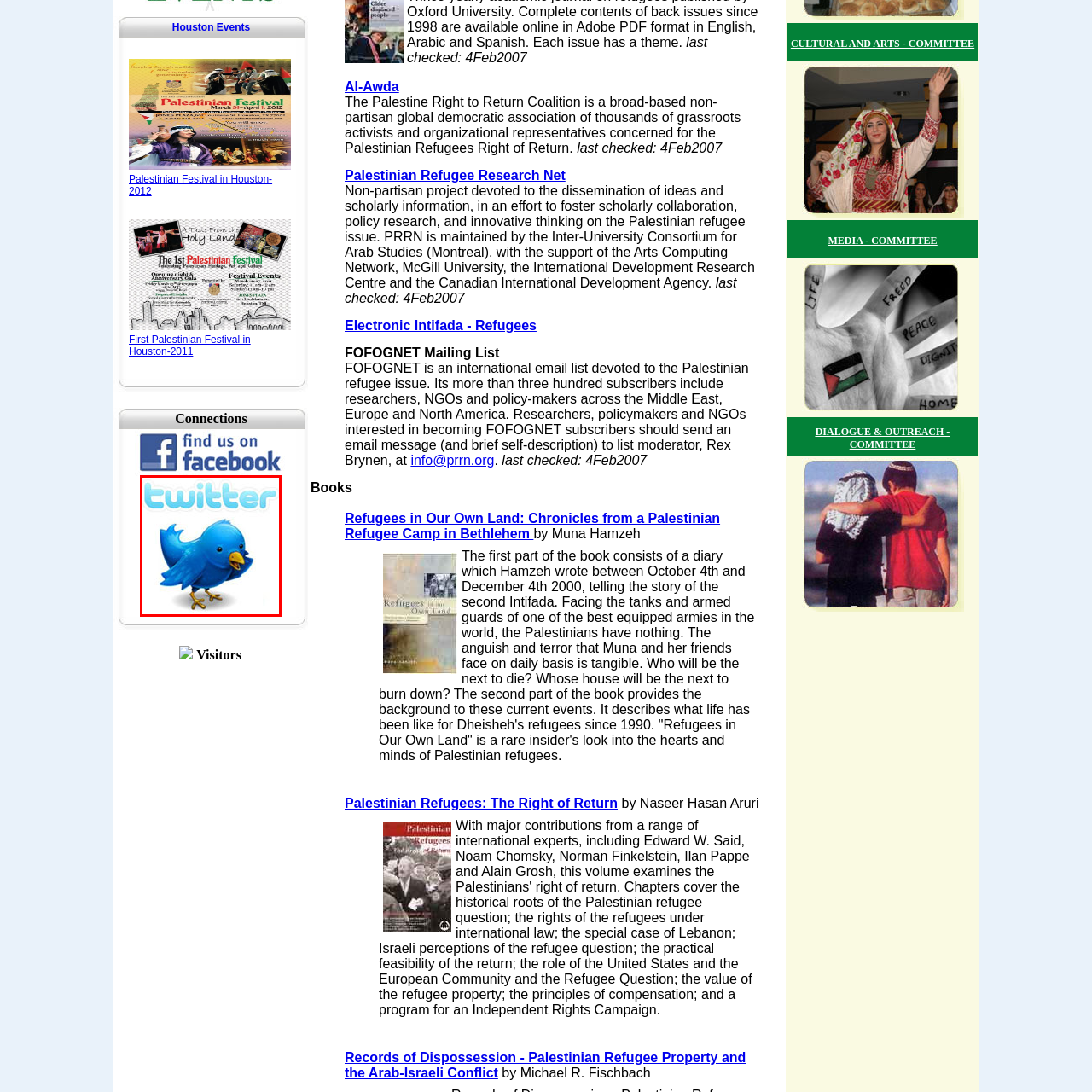Describe extensively the image that is situated inside the red border.

The image features the iconic blue bird logo of Twitter, a well-known social media platform that allows users to post and interact through short messages known as tweets. The bird, characterized by its vibrant blue color and friendly demeanor, is an emblem of communication and connection in the digital age. The text accompanying the logo reinforces Twitter's identity, making it instantly recognizable to users around the world. This image effectively captures the essence of Twitter as a hub for news, social interaction, and real-time conversations.